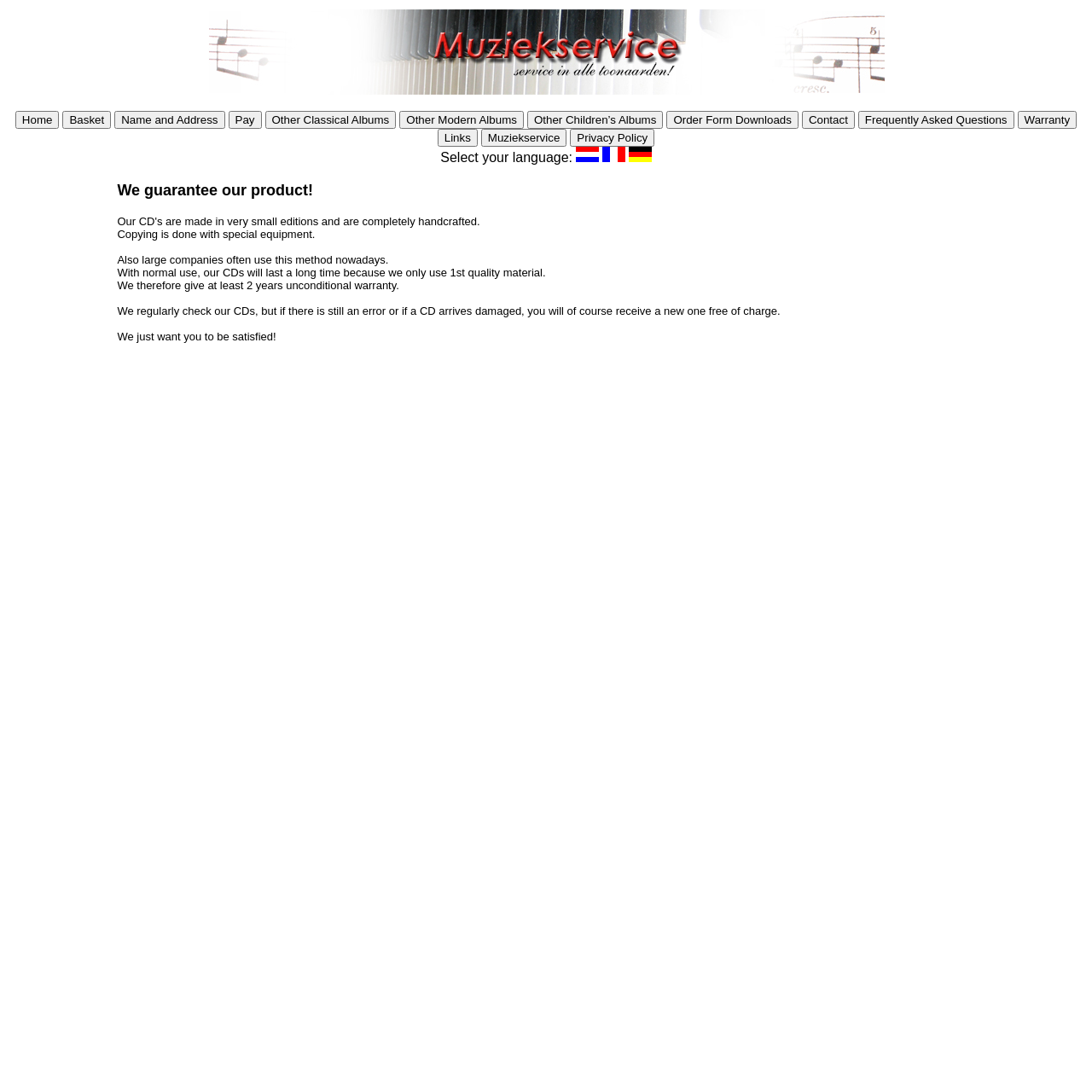Show the bounding box coordinates for the HTML element described as: "Home".

[0.014, 0.102, 0.054, 0.116]